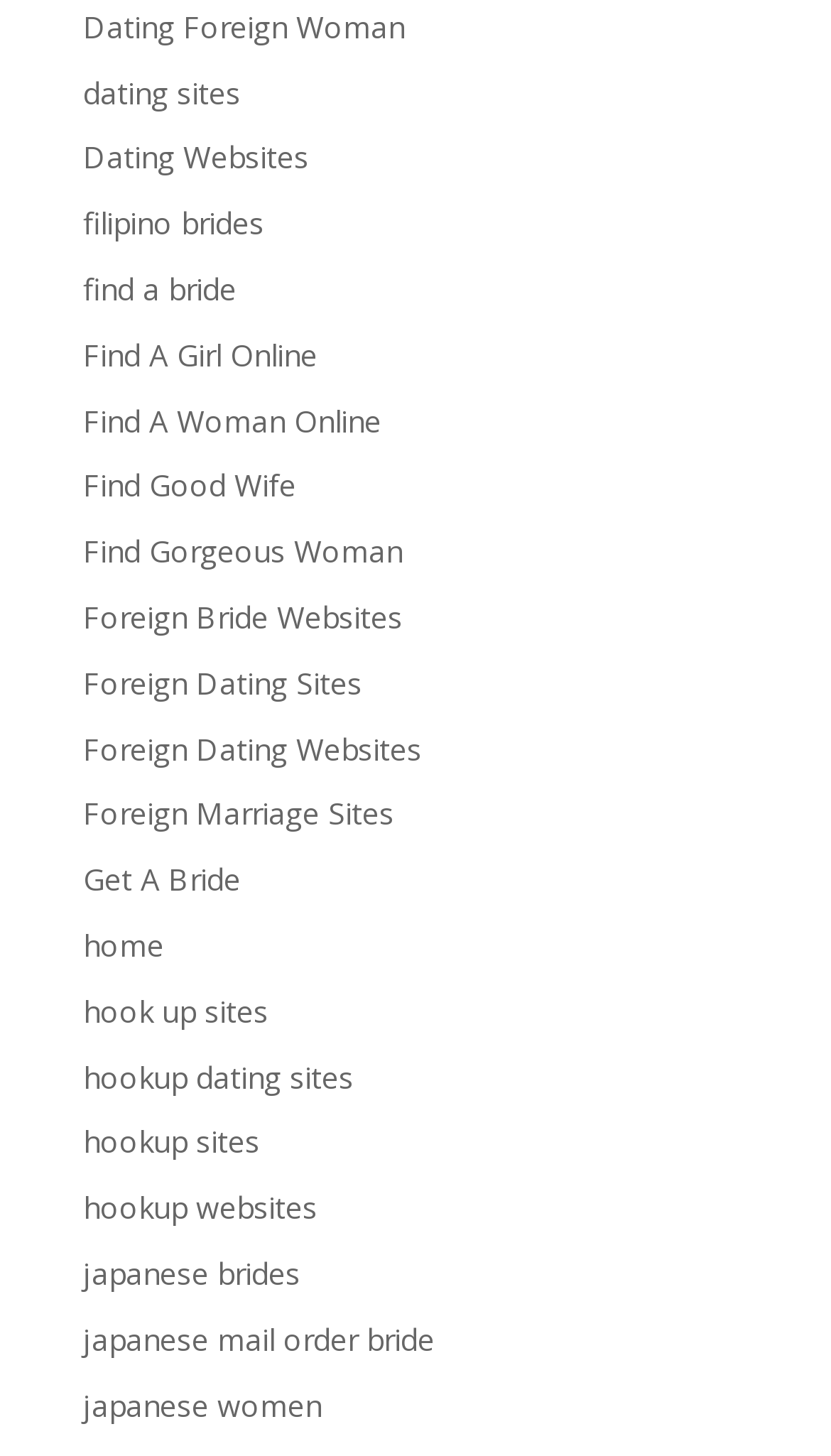Please locate the bounding box coordinates of the element that needs to be clicked to achieve the following instruction: "Check out 'japanese women'". The coordinates should be four float numbers between 0 and 1, i.e., [left, top, right, bottom].

[0.1, 0.951, 0.387, 0.978]